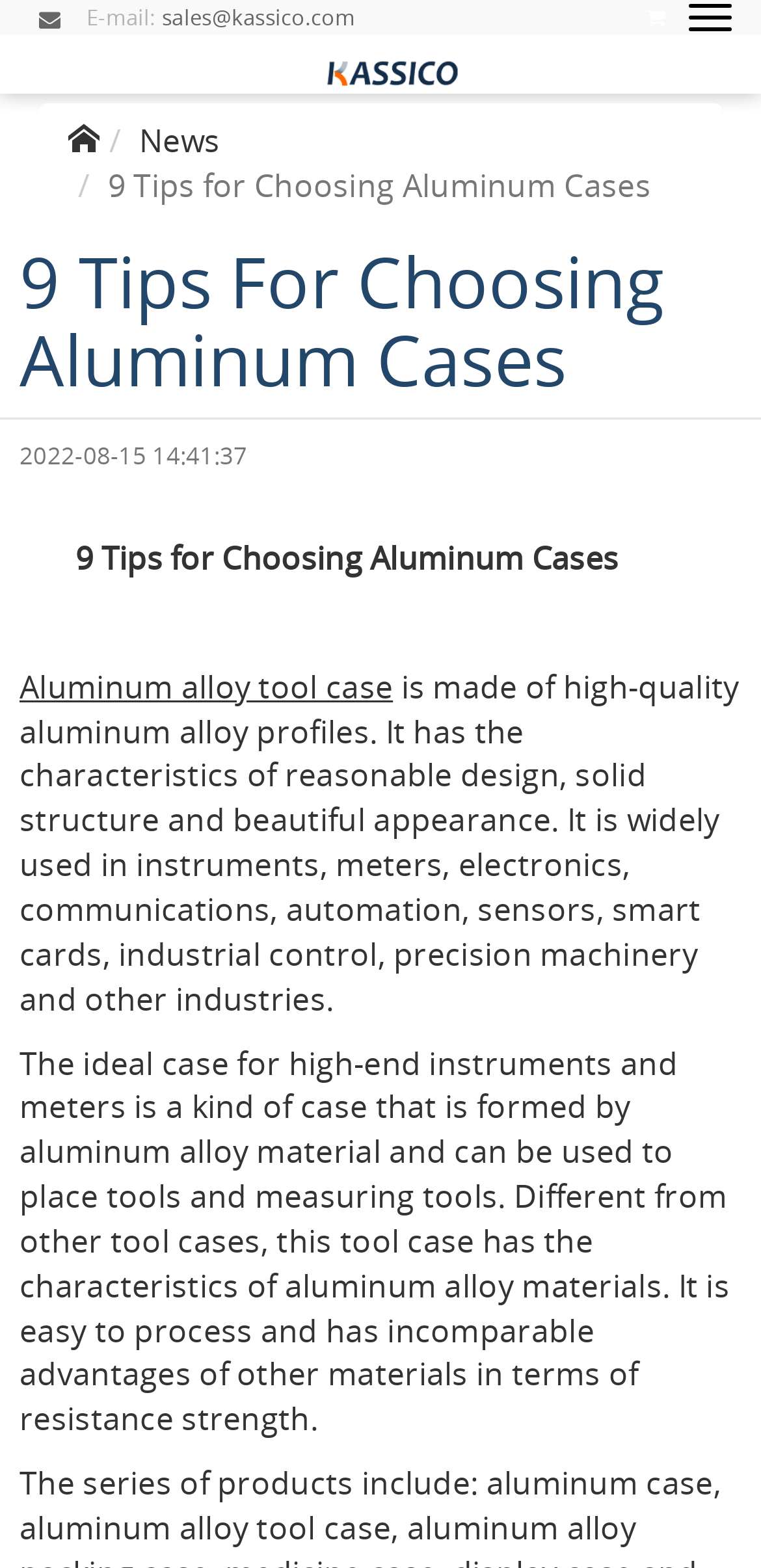Please provide a comprehensive answer to the question based on the screenshot: What is the date of the webpage's content?

I found the date by looking at the static text element that displays the date and time of the webpage's content.